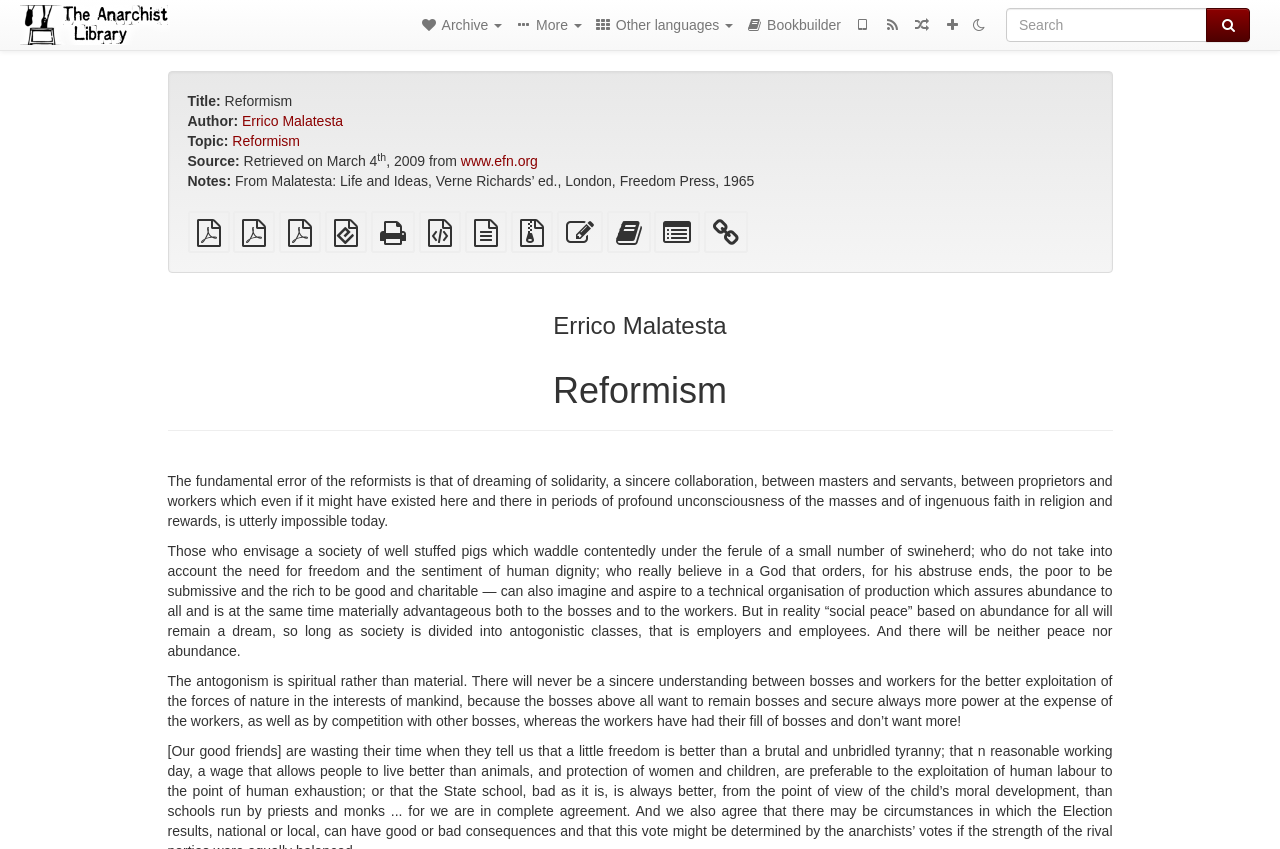Who is the author of the text?
Kindly give a detailed and elaborate answer to the question.

The answer can be found in the section 'Author:' where it is written 'Errico Malatesta'. This section is located below the title 'Reformism' and above the section 'Topic:'.